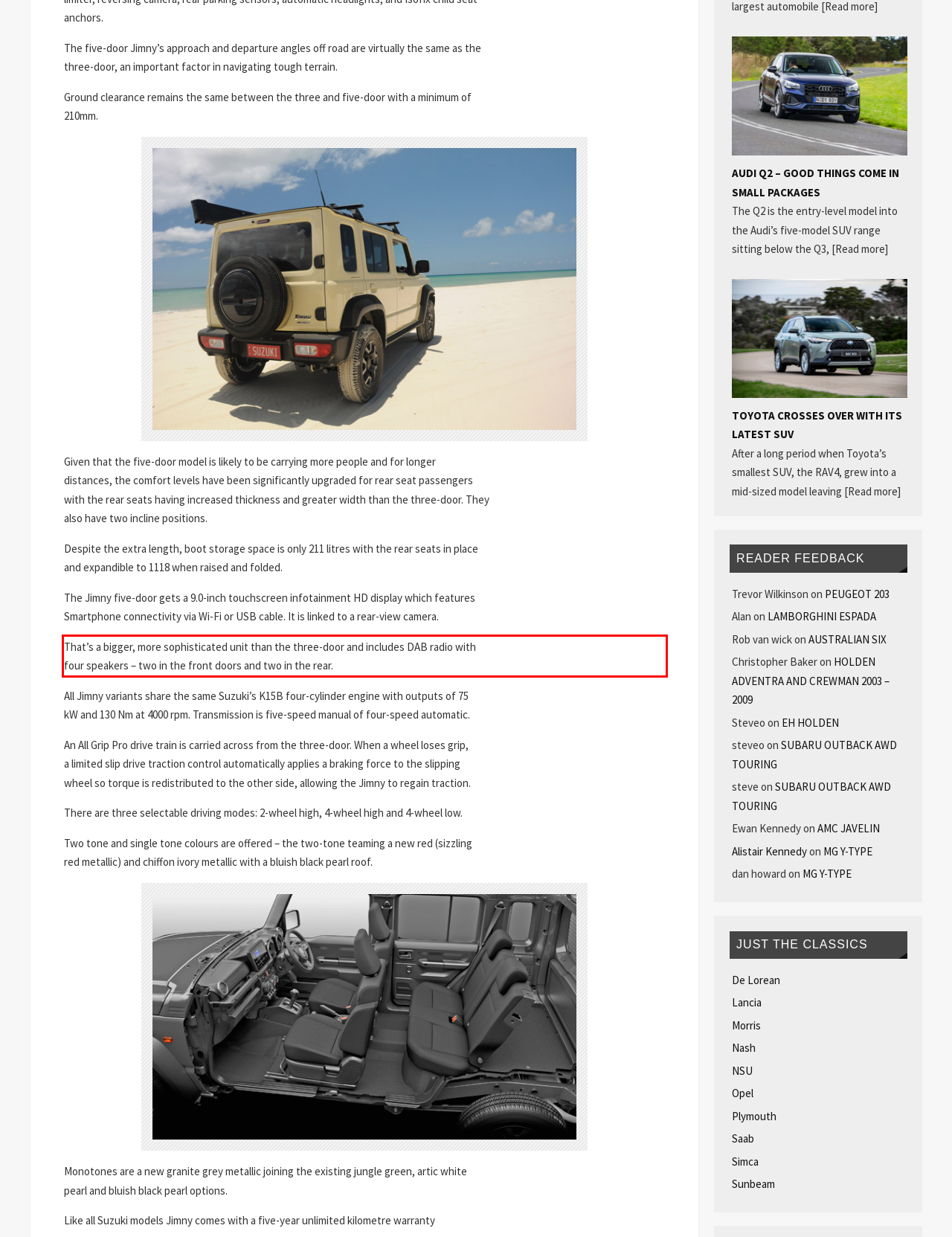Using the provided webpage screenshot, identify and read the text within the red rectangle bounding box.

That’s a bigger, more sophisticated unit than the three-door and includes DAB radio with four speakers – two in the front doors and two in the rear.